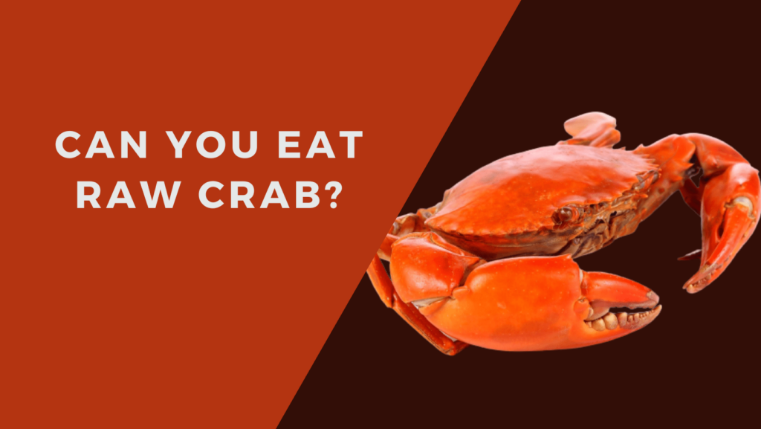Provide an in-depth description of the image.

The image features a vibrant red crab against a contrasting dark background, prominently displaying the question, "CAN YOU EAT RAW CRAB?" The crab, depicted in detail, showcases its distinctively large claws and glossy shell, evoking curiosity about the safety and edibility of consuming raw crab. This visual serves as an engaging introduction to a guide exploring the nuances of eating raw crab, including potential health risks and considerations for safe consumption.